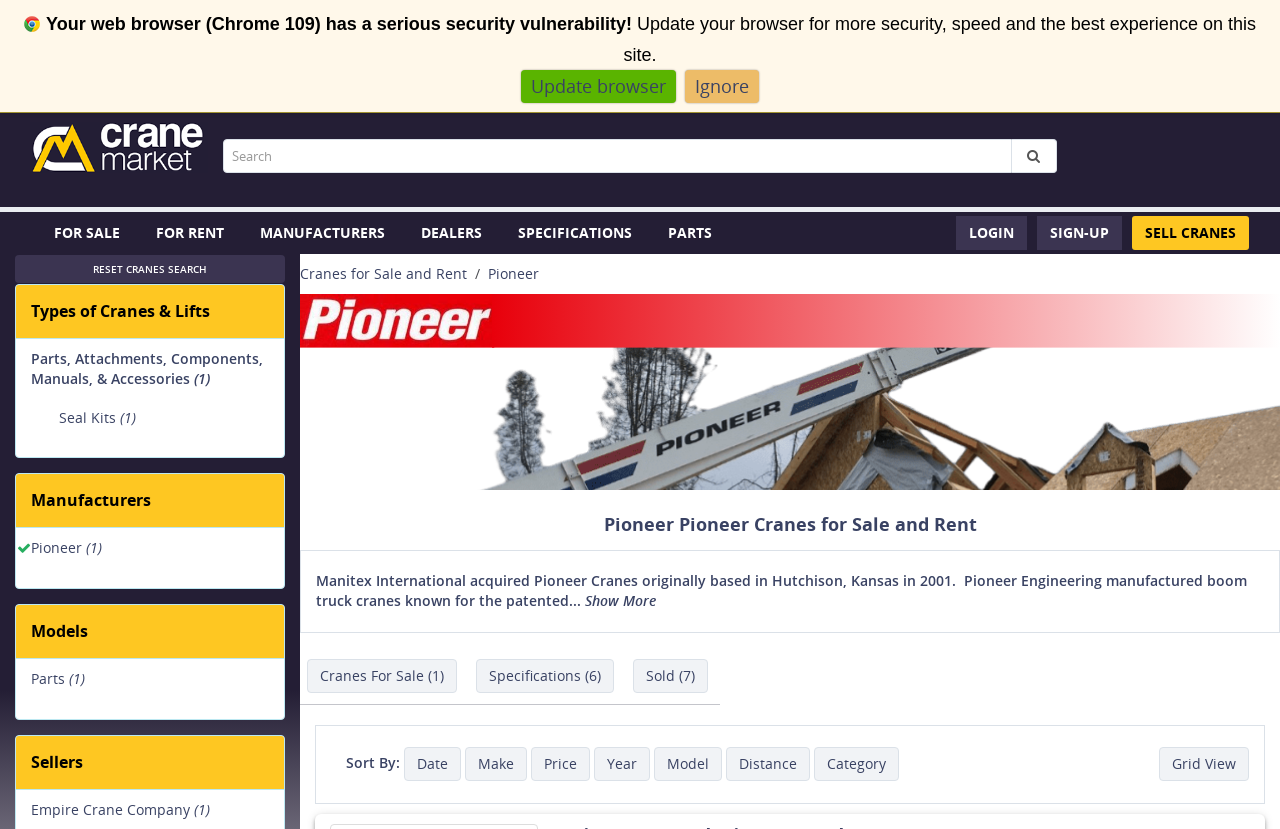Provide the bounding box coordinates for the UI element that is described as: "Year".

[0.464, 0.901, 0.508, 0.942]